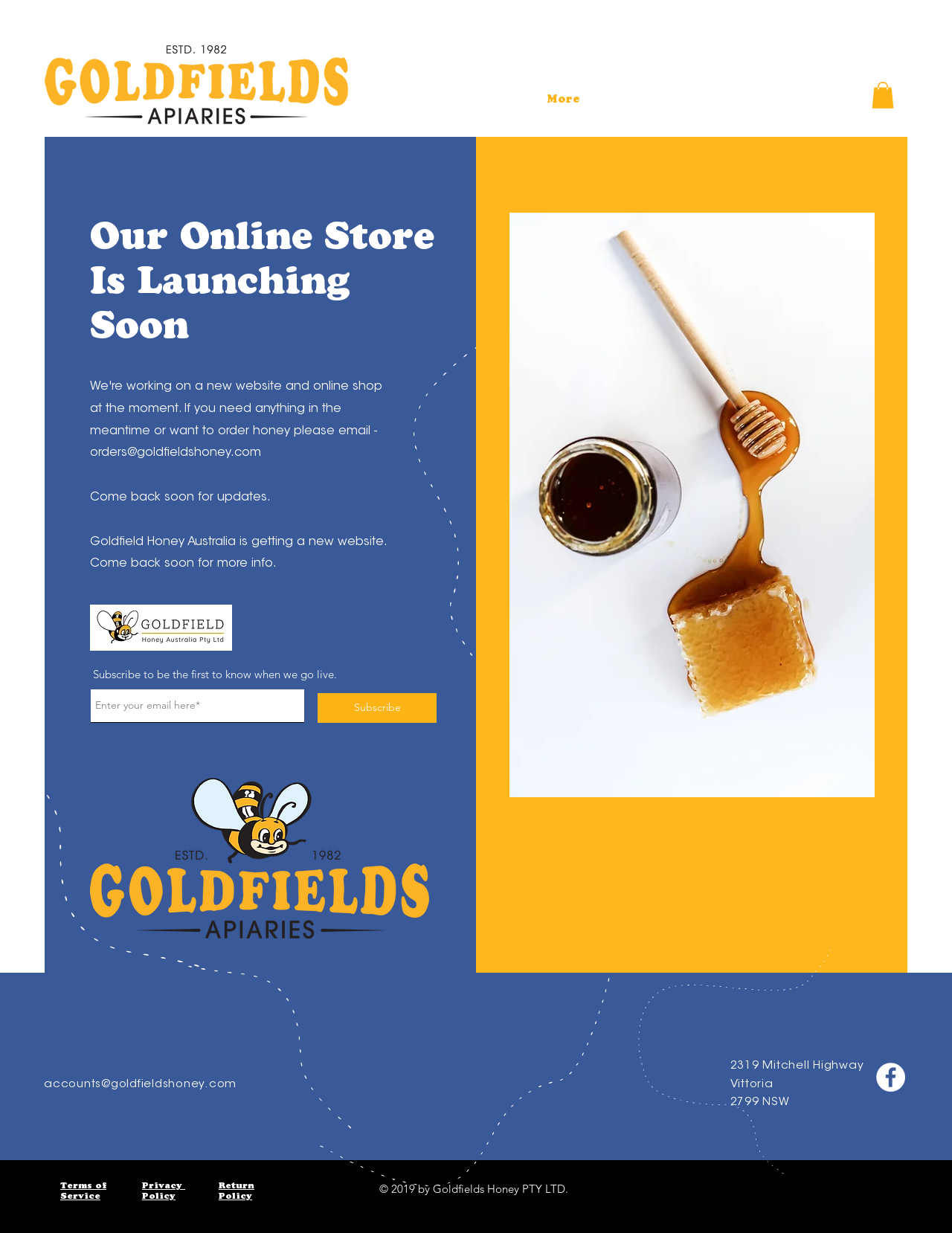Detail the features and information presented on the webpage.

The webpage is for Goldfieldshoney, and it appears to be a coming soon page. At the top left, there is a logo image of GF_LOGO_type_01_edited.png. Next to it, there is a navigation menu labeled "Site" with a "More" option. On the top right, there is a button with an image.

The main content of the page is divided into sections. The first section has a heading that reads "Our Online Store Is Launching Soon" and provides an email address, orders@goldfieldshoney.com, for inquiries. Below this, there is a paragraph of text that says "Come back soon for updates" and another paragraph that explains that Goldfield Honey Australia is getting a new website.

Further down, there is a call-to-action section that invites visitors to subscribe to be the first to know when the website goes live. This section includes a textbox to enter an email address and a "Subscribe" button.

The page also features several images, including GF_LOGO_01.png, GHA LOGO.jpg, and an image by Danika Perkinson. At the bottom of the page, there is a section with contact information, including an email address, a physical address, and a social media link to Facebook.

Additionally, there are links to the Terms of Service, Privacy Policy, and Return Policy at the bottom of the page, along with a copyright notice that reads "© 2019 by Goldfields Honey PTY LTD."